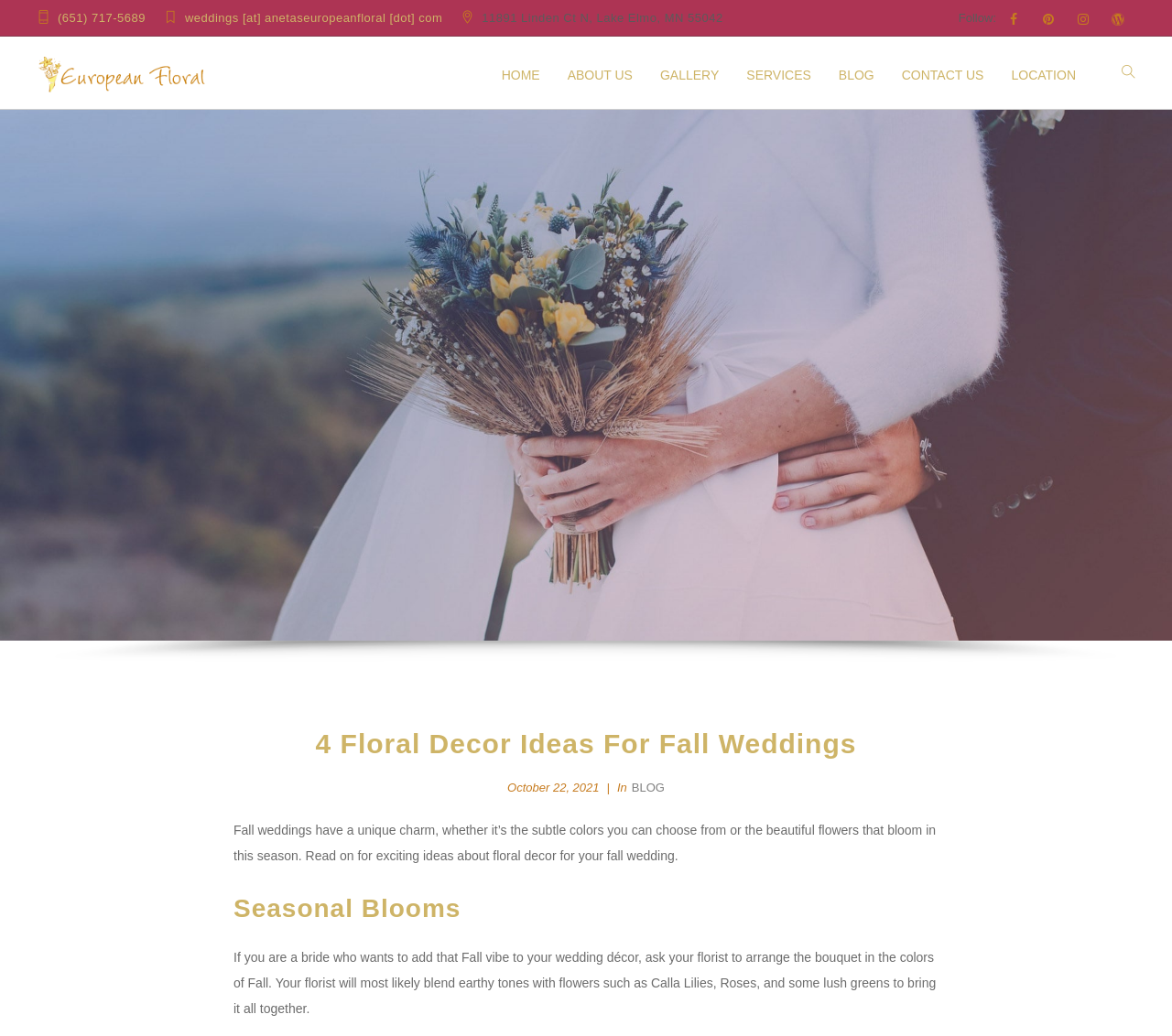Can you specify the bounding box coordinates of the area that needs to be clicked to fulfill the following instruction: "View the location of Aneta's European Floral"?

[0.411, 0.011, 0.617, 0.024]